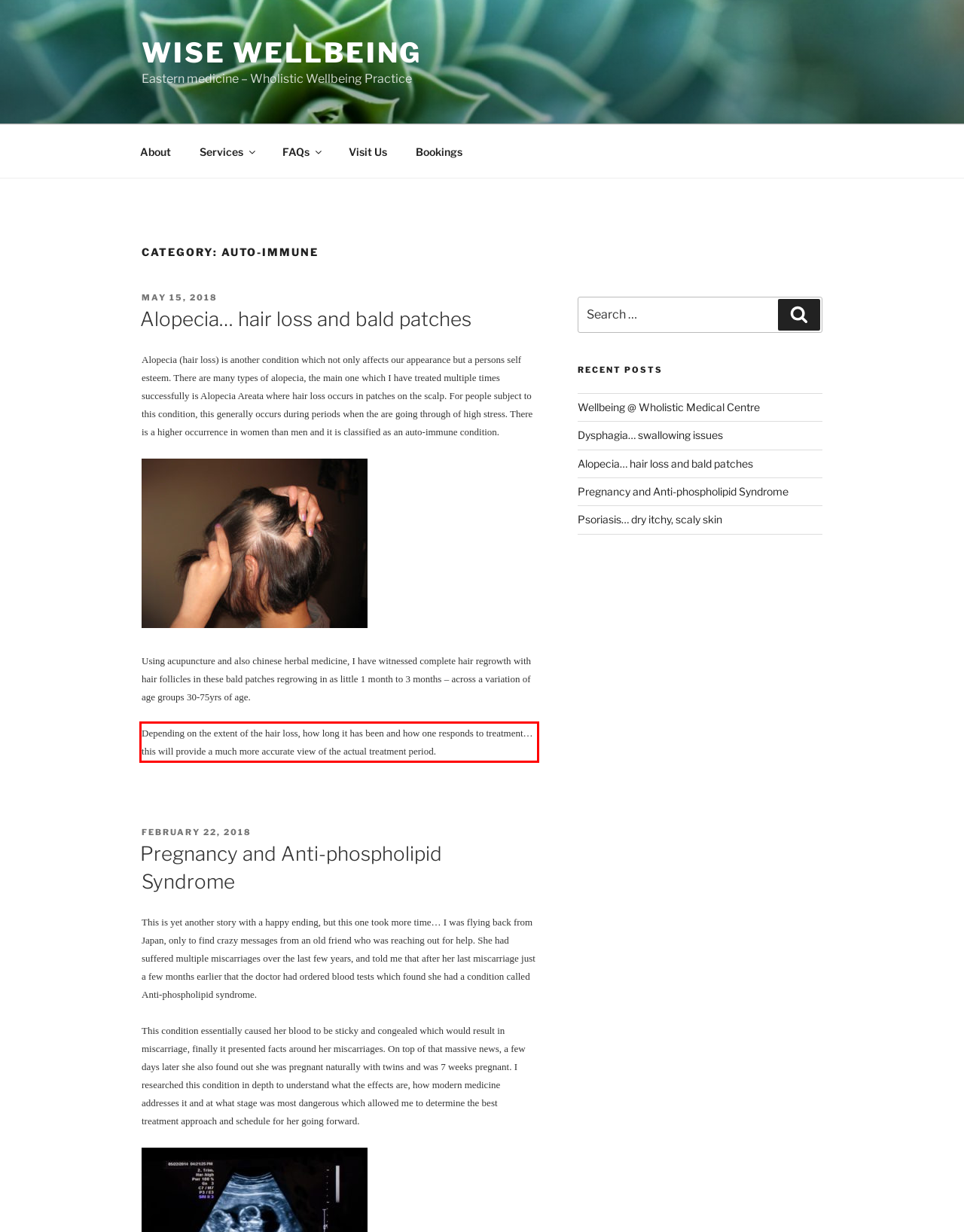Given a screenshot of a webpage, locate the red bounding box and extract the text it encloses.

Depending on the extent of the hair loss, how long it has been and how one responds to treatment… this will provide a much more accurate view of the actual treatment period.